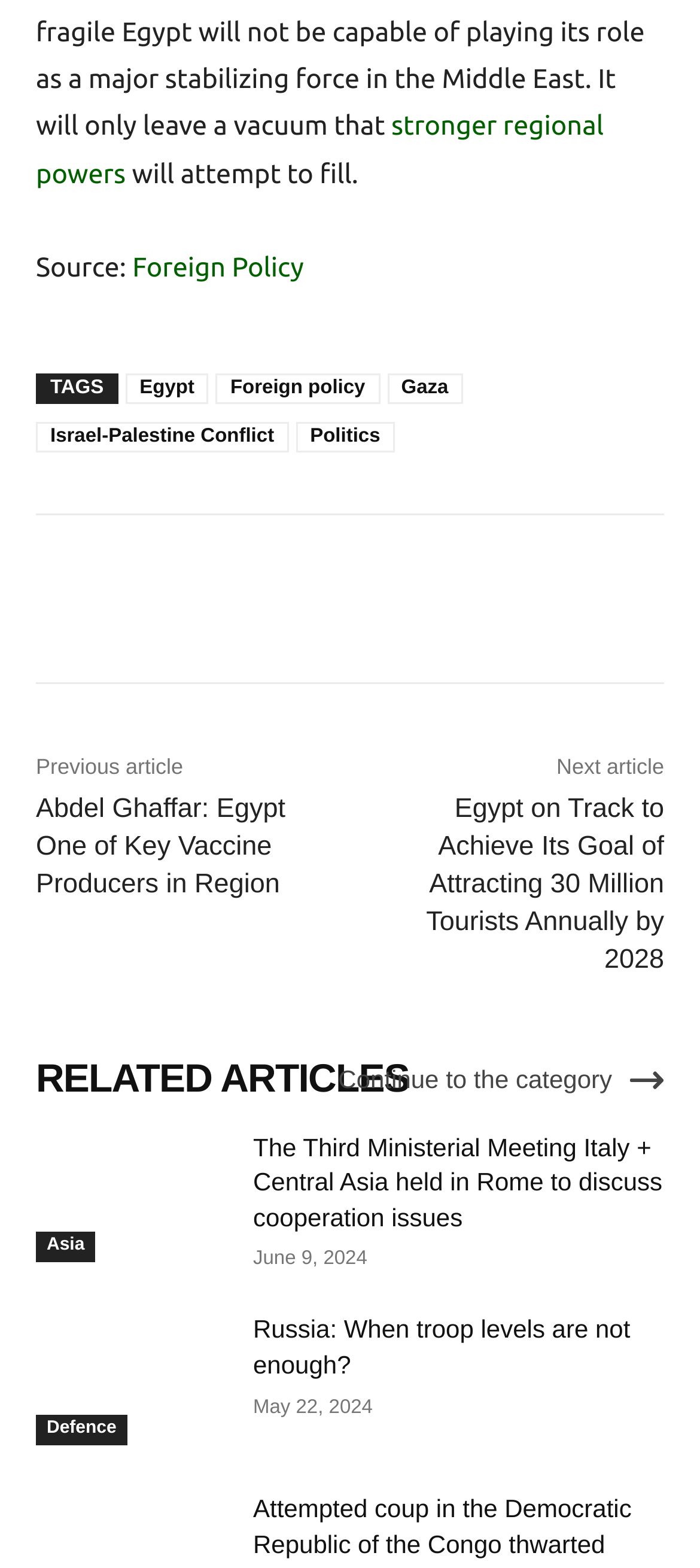Identify the bounding box coordinates of the clickable section necessary to follow the following instruction: "Browse related articles". The coordinates should be presented as four float numbers from 0 to 1, i.e., [left, top, right, bottom].

[0.051, 0.673, 0.584, 0.702]